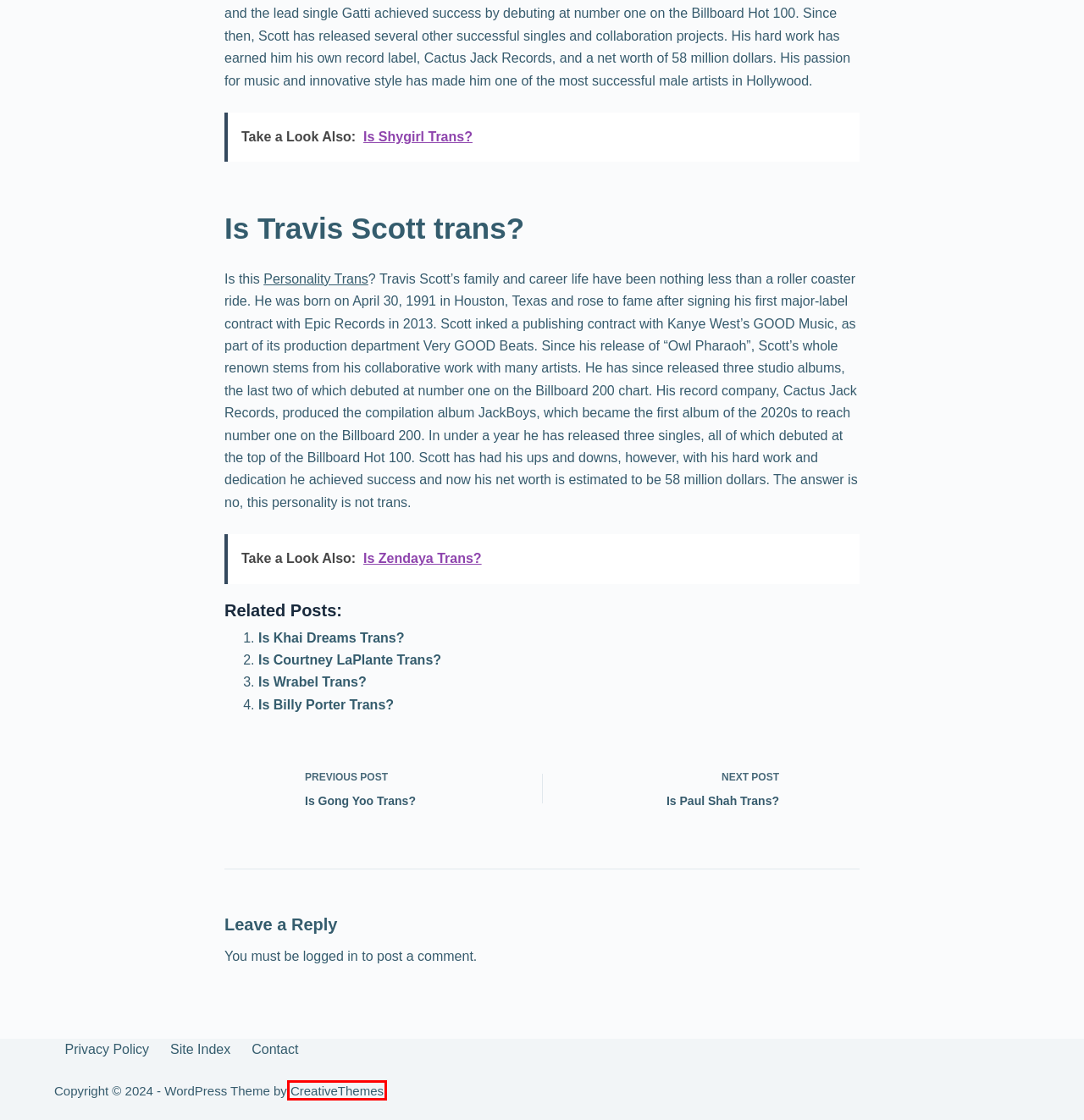Examine the screenshot of a webpage with a red bounding box around a UI element. Your task is to identify the webpage description that best corresponds to the new webpage after clicking the specified element. The given options are:
A. Are Those Personalities Trans? - AreTheyTrans.com
B. Privacy Policy - AreTheyTrans.com
C. Is Gong Yoo Trans? - AreTheyTrans.com
D. Is Wrabel Trans? - AreTheyTrans.com
E. Free Gutenberg and WooCommerce WordPress Theme - Blocksy
F. Is Shygirl Trans? - AreTheyTrans.com
G. Is Courtney LaPlante Trans? - AreTheyTrans.com
H. Is Billy Porter Trans? - AreTheyTrans.com

E